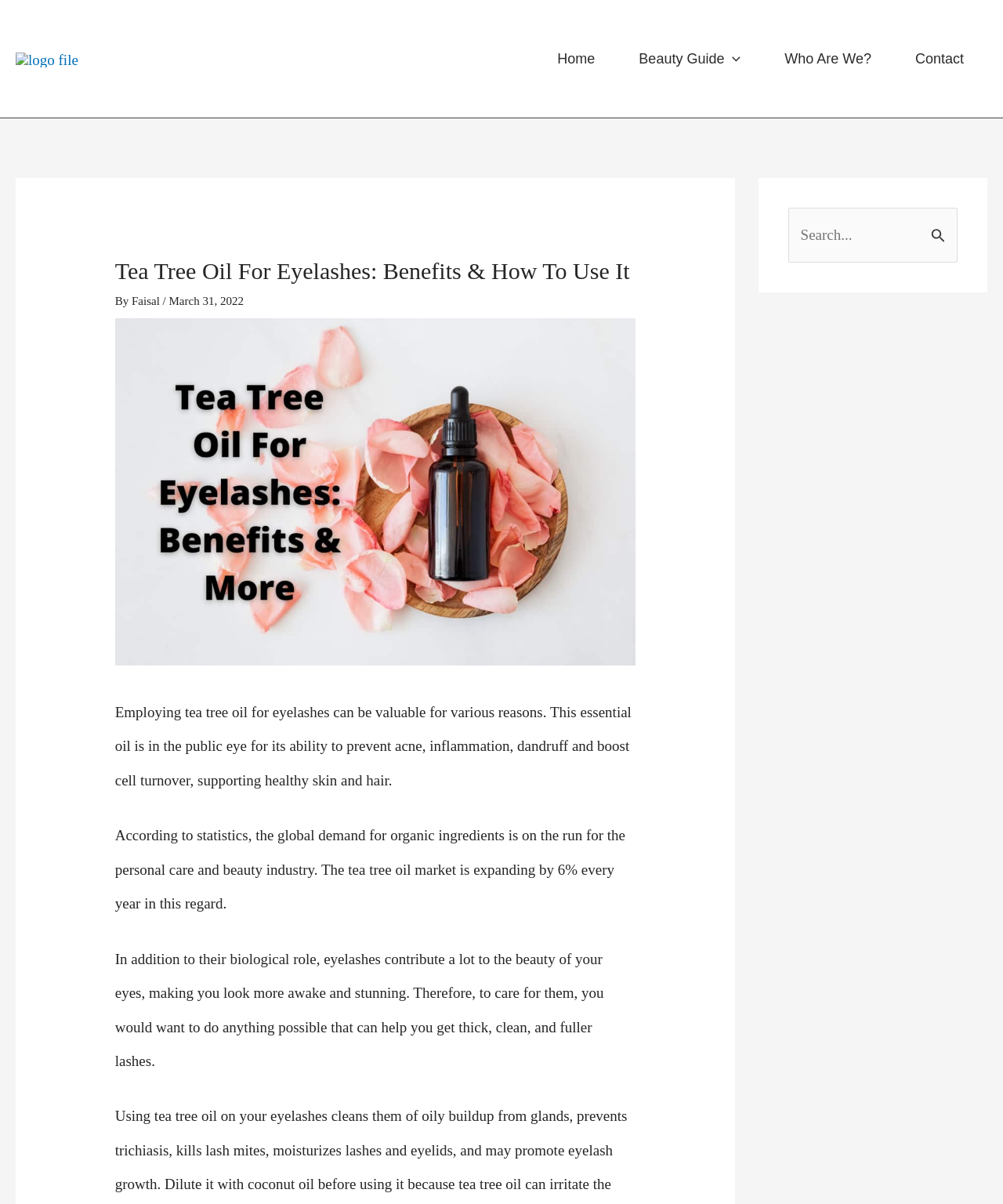Pinpoint the bounding box coordinates of the area that should be clicked to complete the following instruction: "Search for something". The coordinates must be given as four float numbers between 0 and 1, i.e., [left, top, right, bottom].

[0.786, 0.173, 0.955, 0.218]